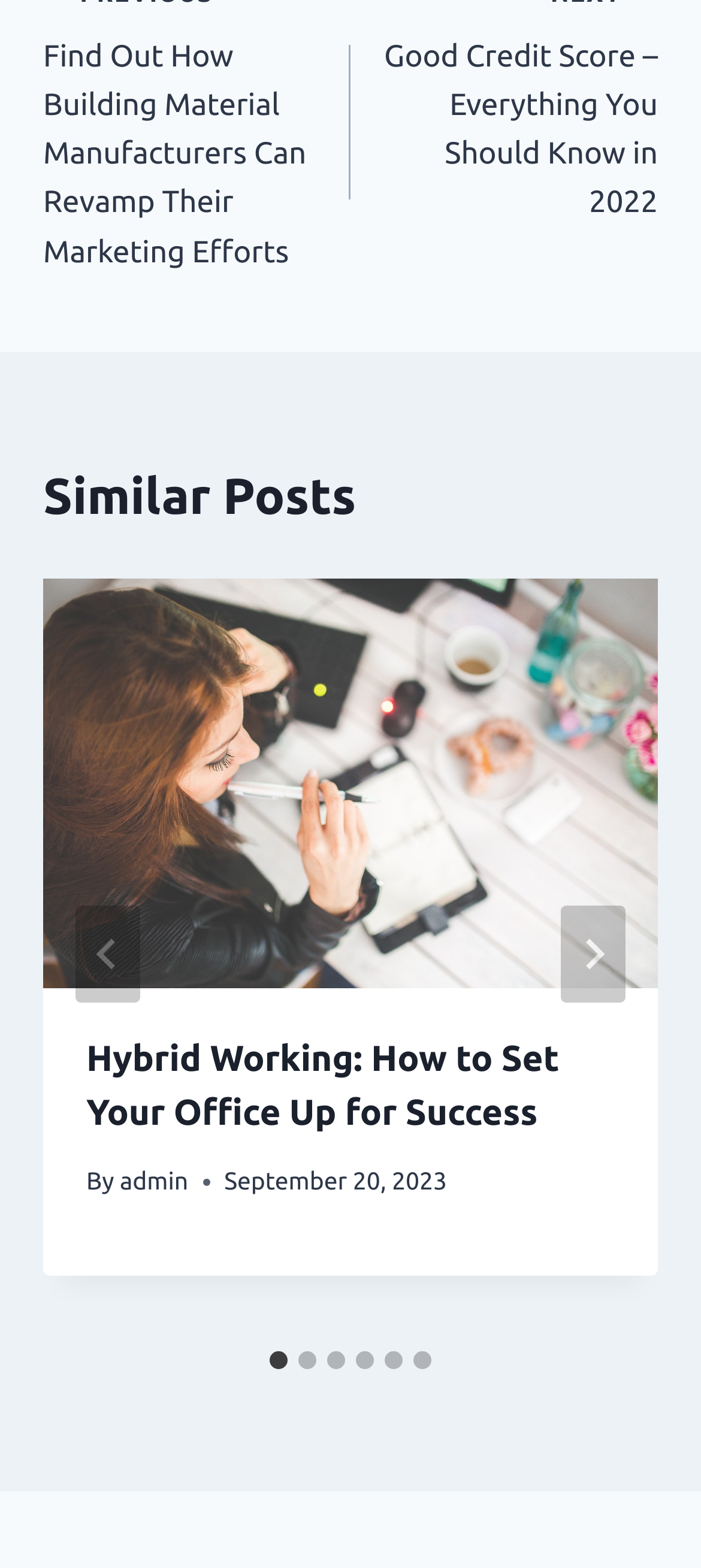When was the first article published?
Utilize the information in the image to give a detailed answer to the question.

I looked at the article element inside the first tabpanel and found the time element with the text 'September 20, 2023', which is the publication date of the first article.